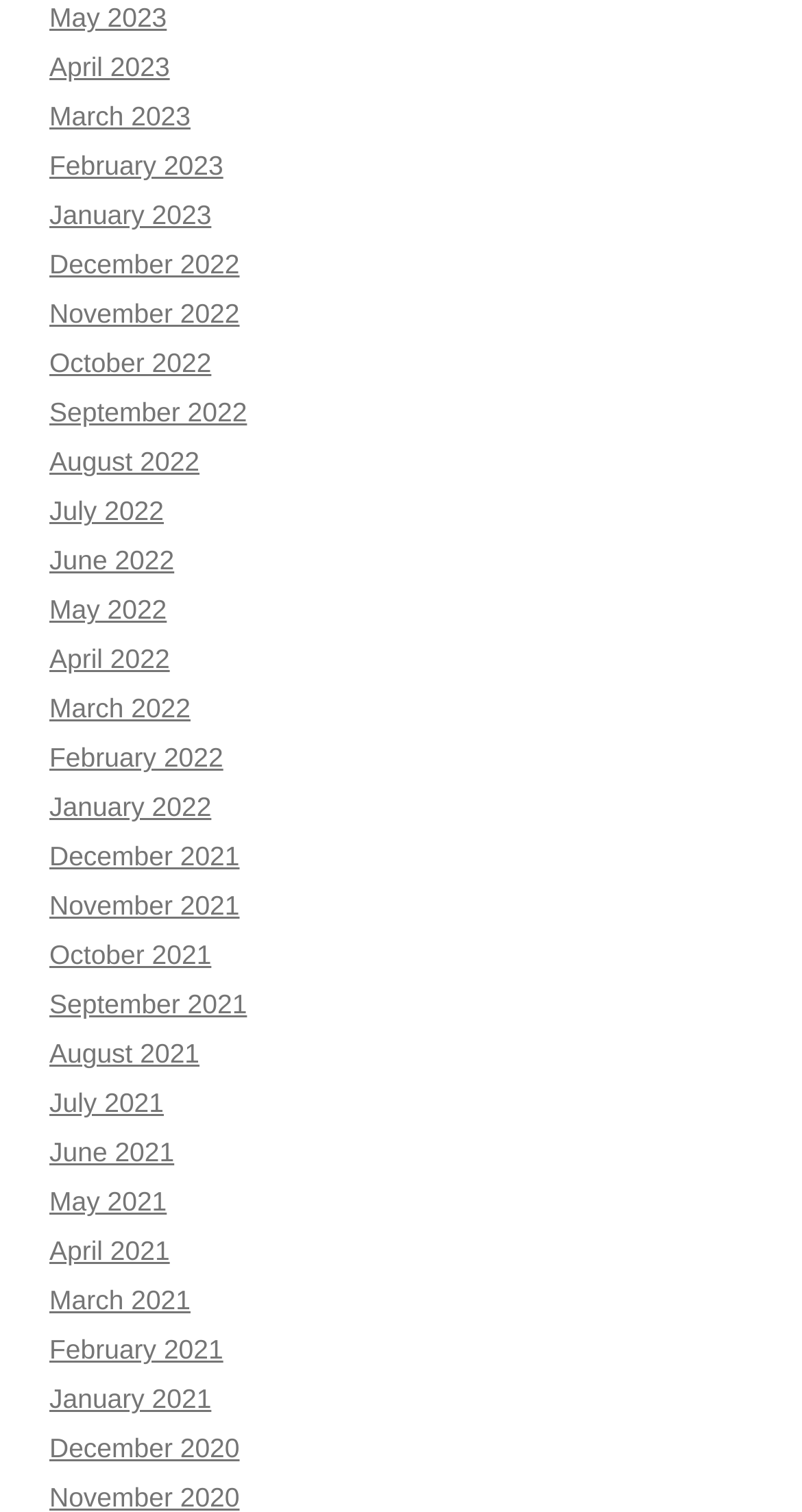Identify the bounding box coordinates of the specific part of the webpage to click to complete this instruction: "Go to April 2022".

[0.062, 0.426, 0.212, 0.446]